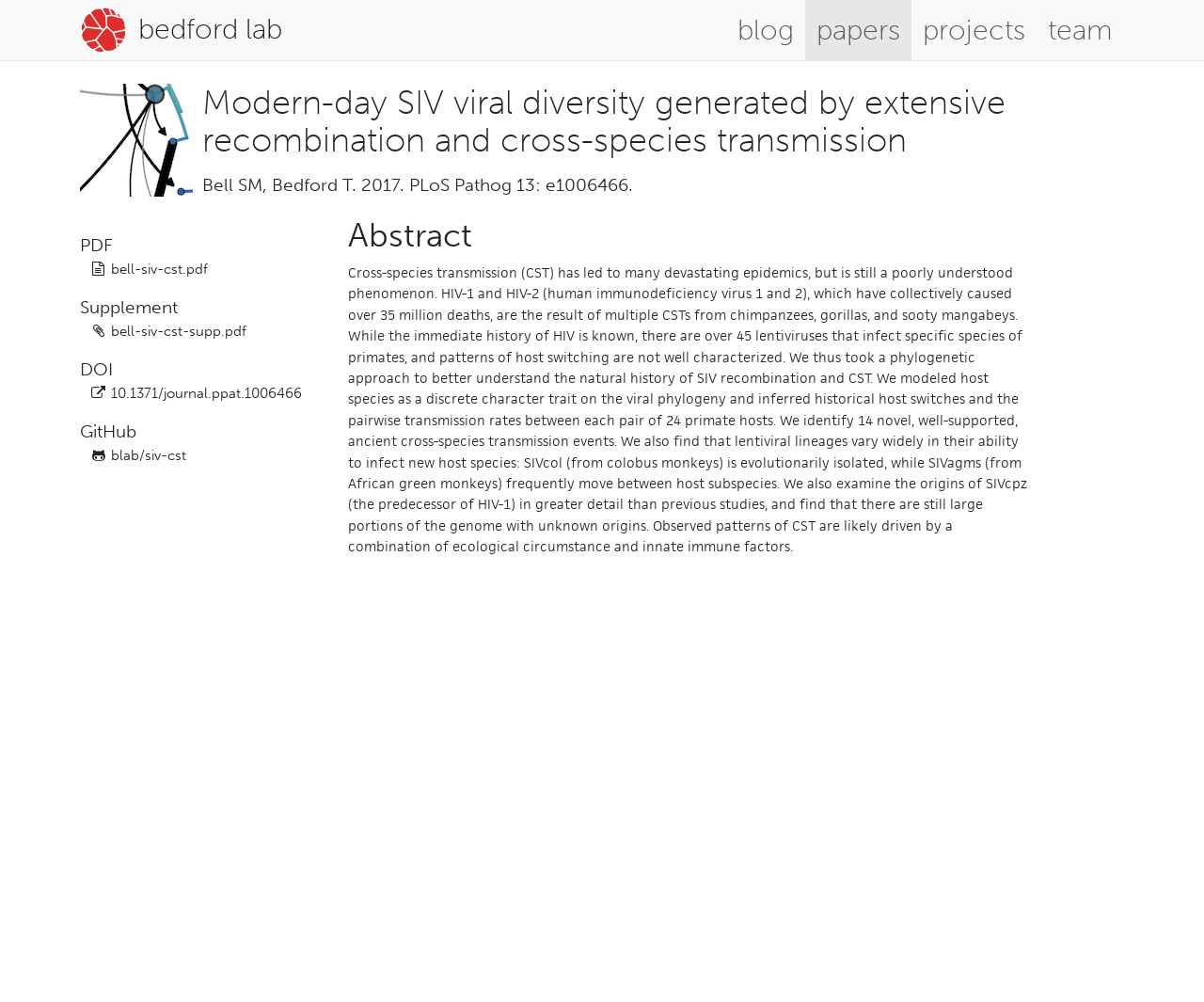How many links are there on the webpage?
Answer the question using a single word or phrase, according to the image.

7